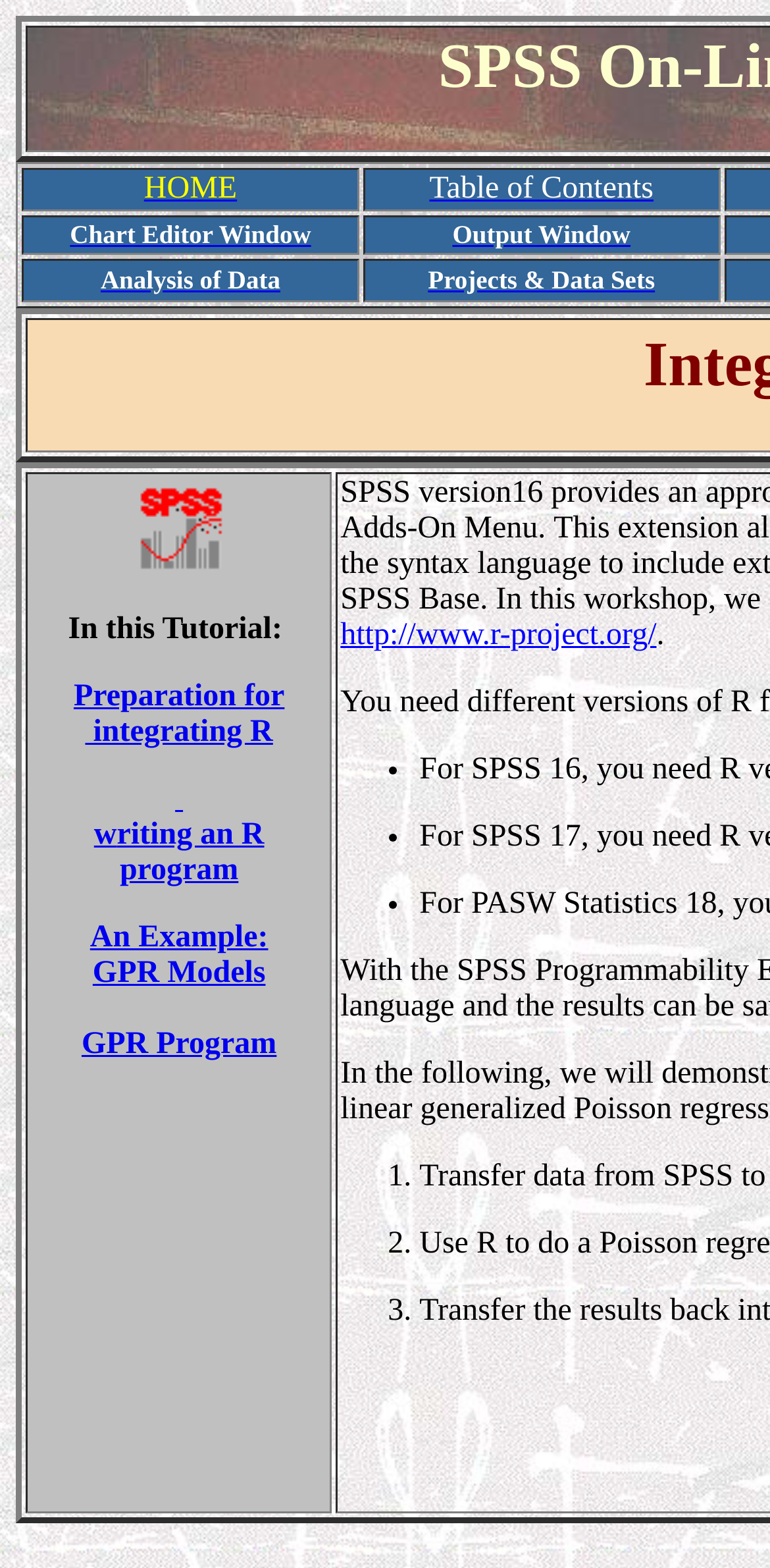Provide a brief response to the question below using one word or phrase:
What type of content is presented in the section with bullet points?

Steps or instructions